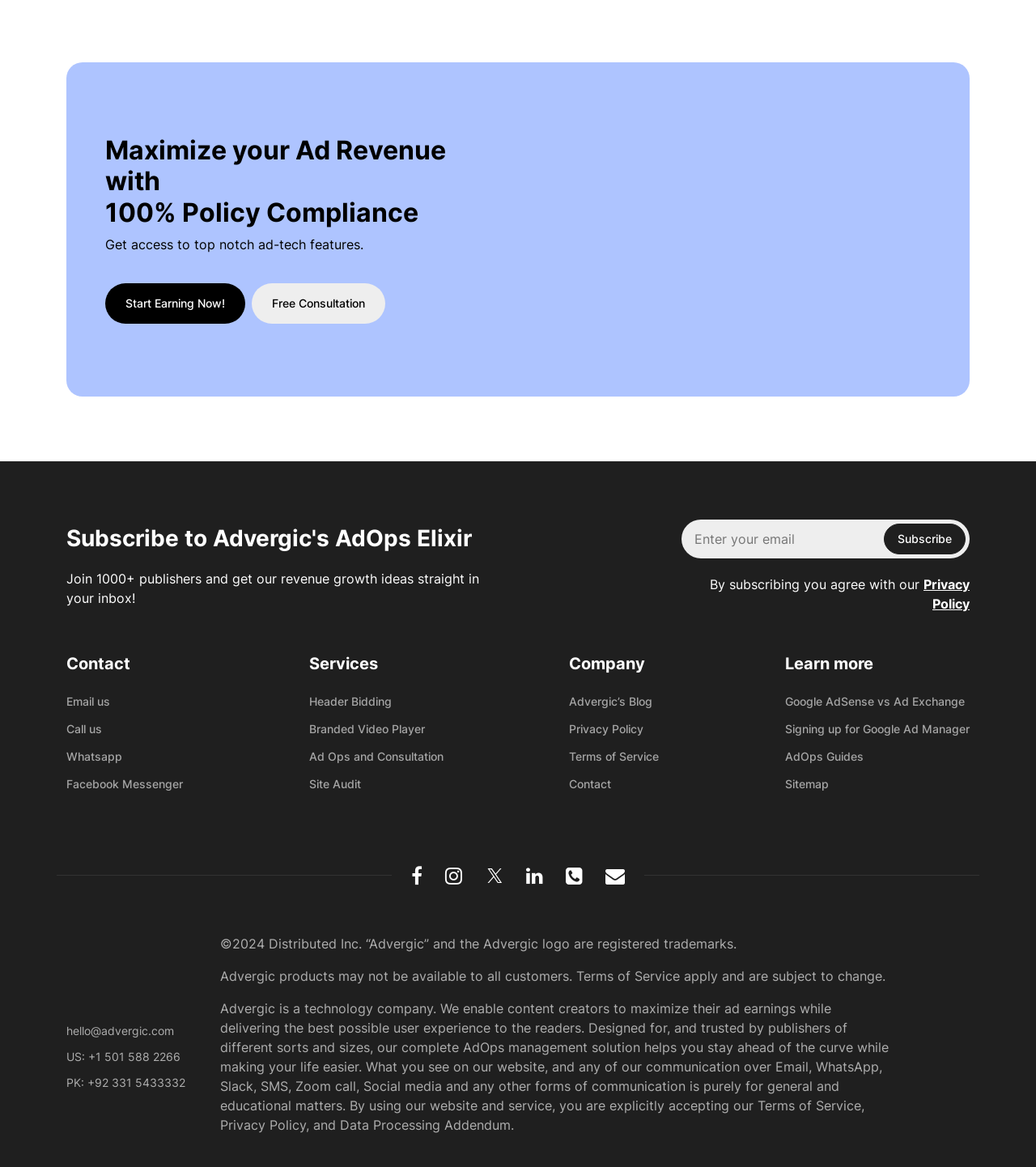Could you highlight the region that needs to be clicked to execute the instruction: "Enter your email address"?

[0.658, 0.445, 0.936, 0.479]